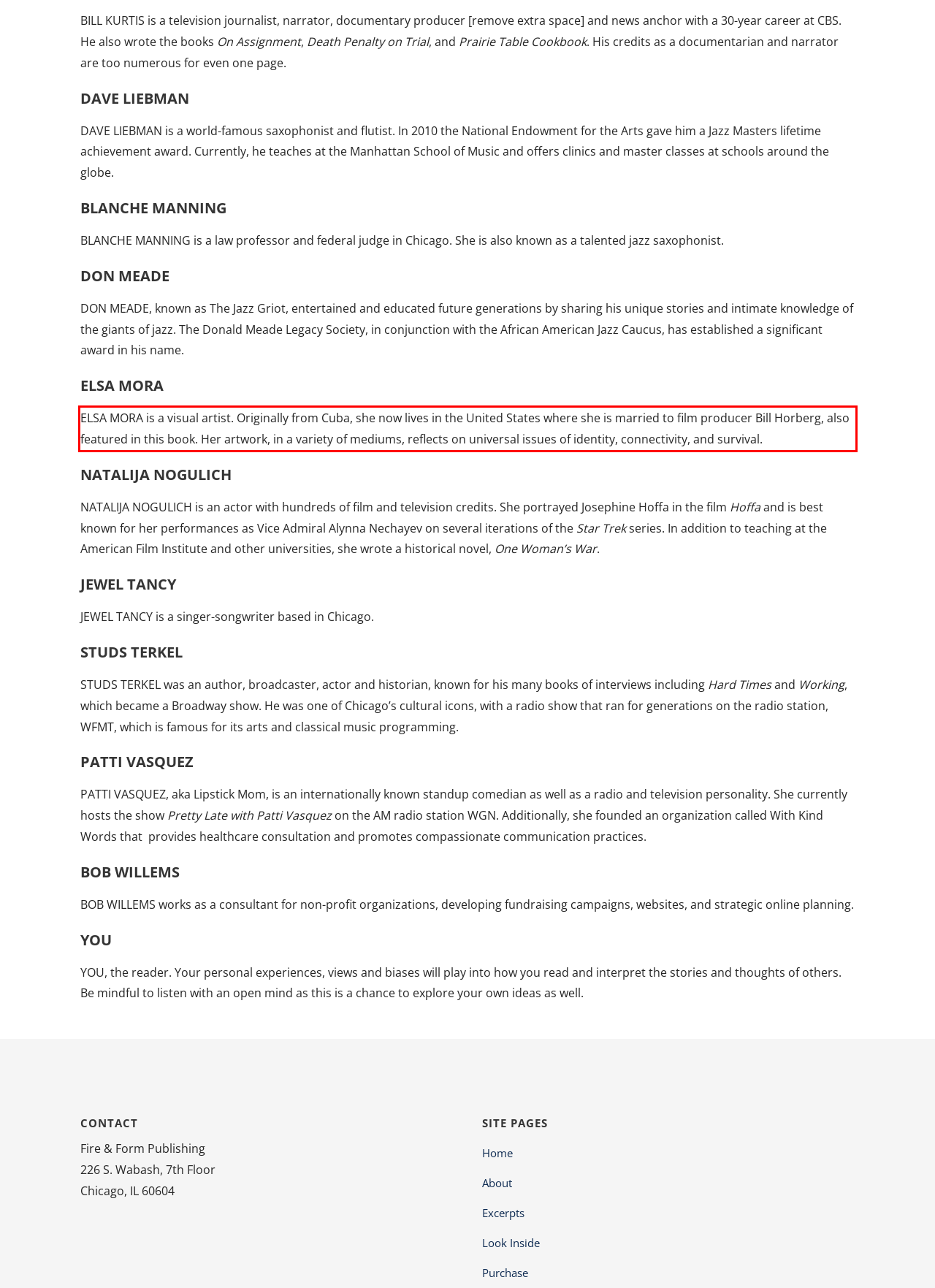Analyze the screenshot of the webpage that features a red bounding box and recognize the text content enclosed within this red bounding box.

ELSA MORA is a visual artist. Originally from Cuba, she now lives in the United States where she is married to film producer Bill Horberg, also featured in this book. Her artwork, in a variety of mediums, reflects on universal issues of identity, connectivity, and survival.